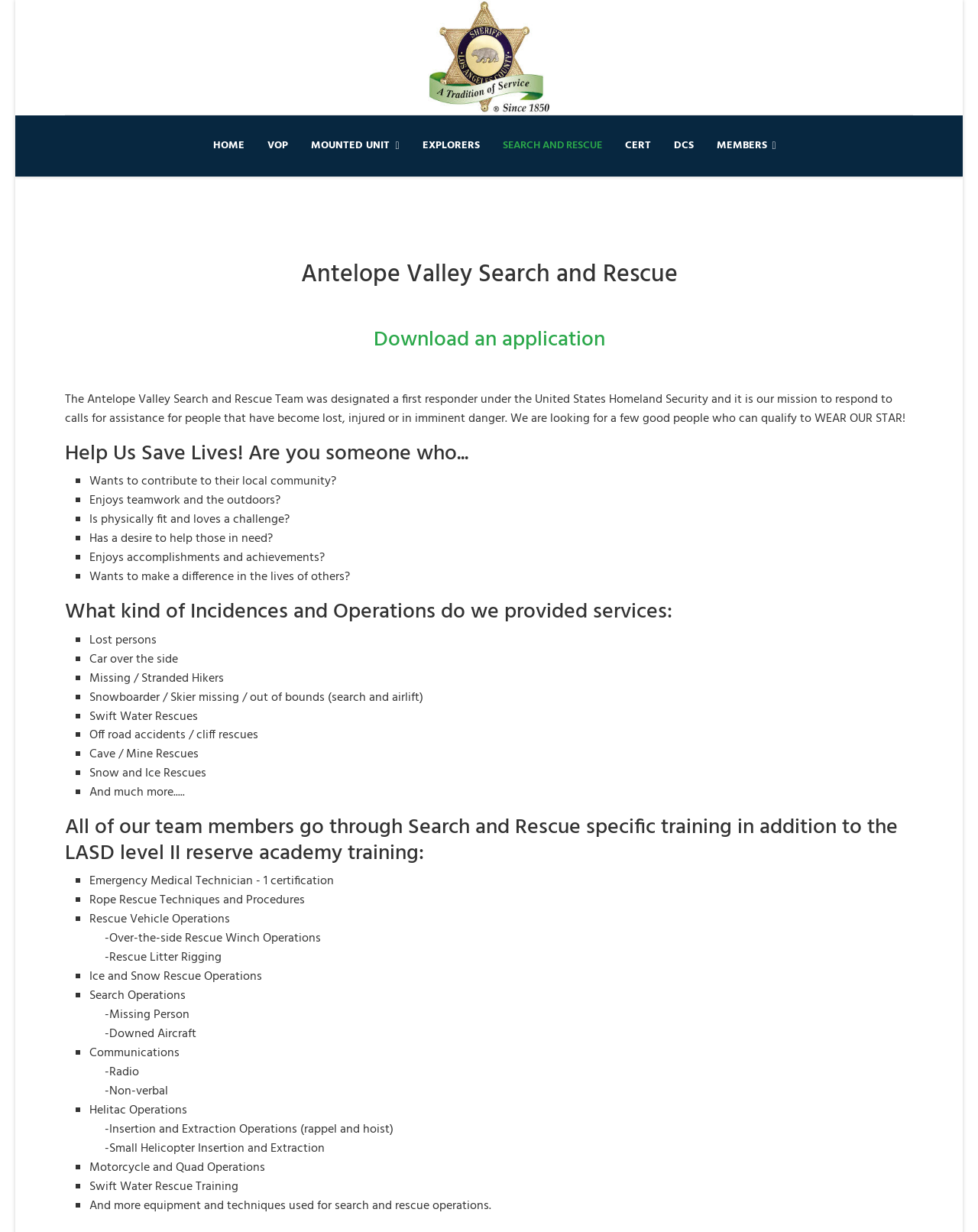Find the bounding box of the web element that fits this description: "DCS".

[0.677, 0.094, 0.721, 0.143]